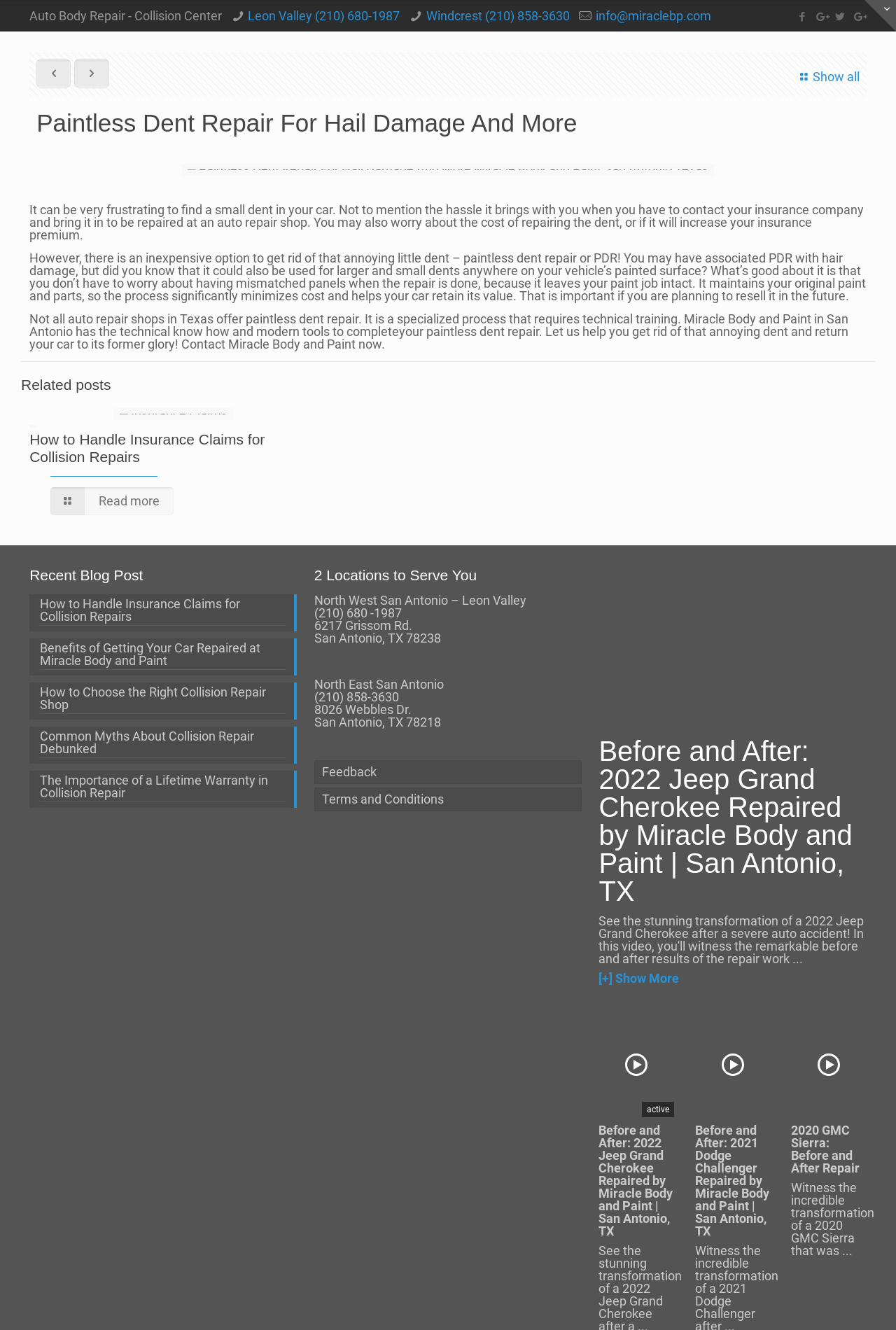What is the process that requires technical training?
Look at the image and answer the question with a single word or phrase.

Paintless dent repair